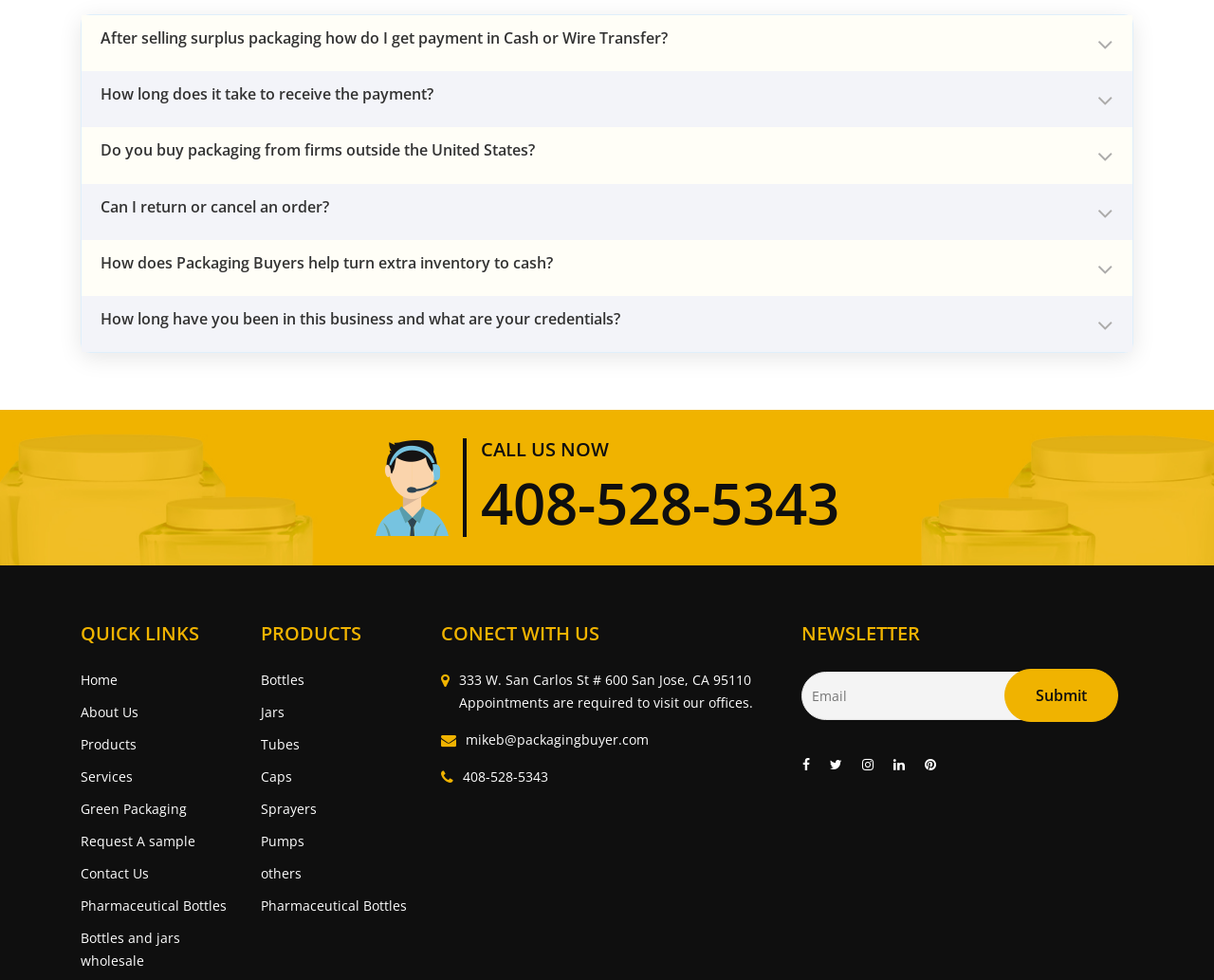Please specify the bounding box coordinates of the element that should be clicked to execute the given instruction: 'Click CALL US NOW'. Ensure the coordinates are four float numbers between 0 and 1, expressed as [left, top, right, bottom].

[0.396, 0.447, 0.691, 0.471]